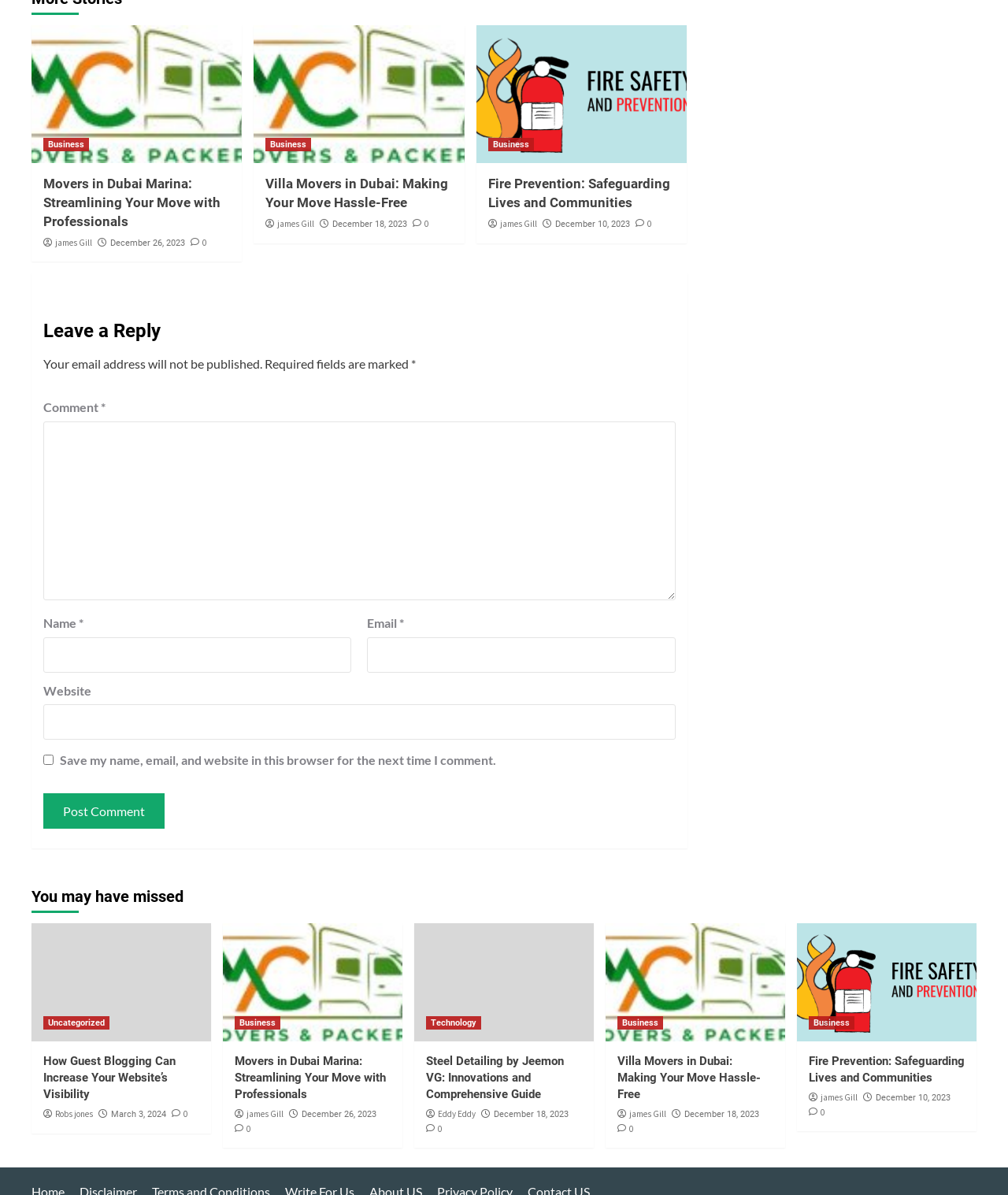Provide the bounding box coordinates of the section that needs to be clicked to accomplish the following instruction: "View Fire Prevention article."

[0.473, 0.021, 0.682, 0.137]